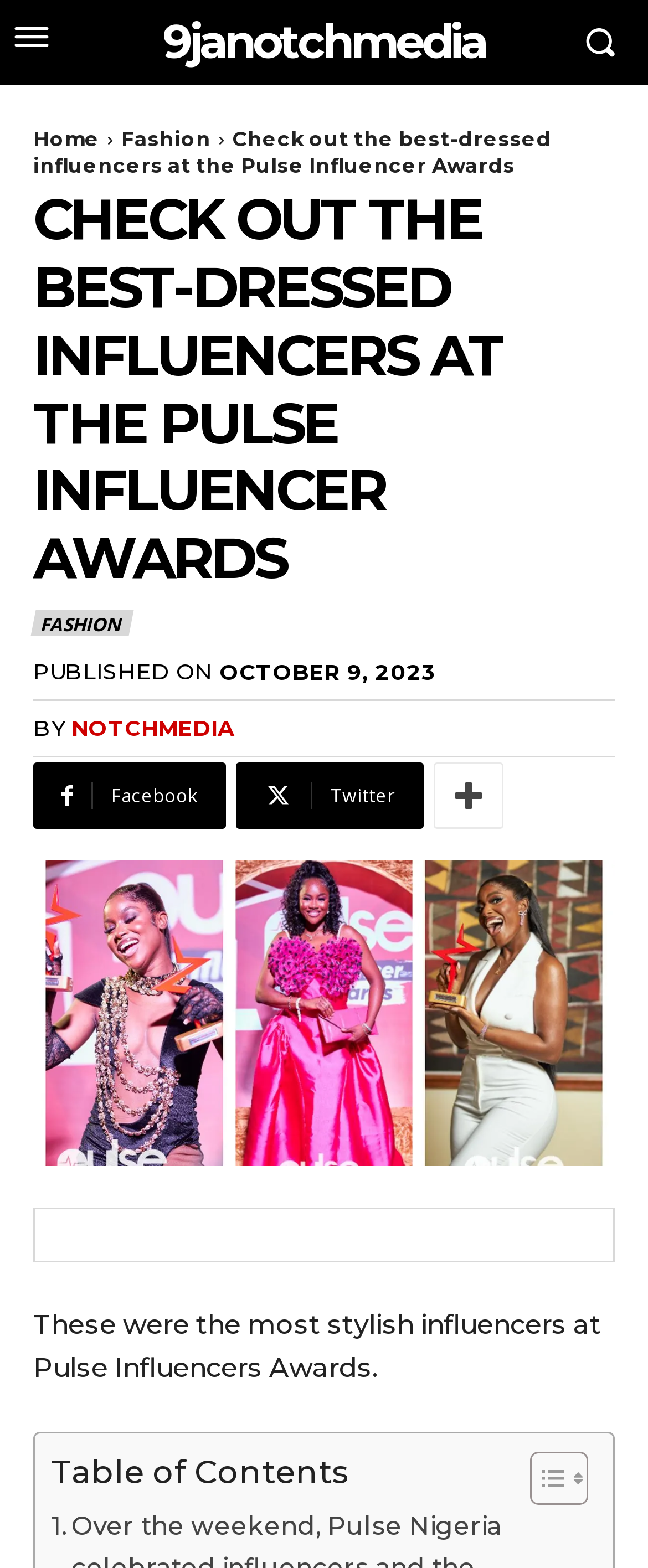Respond with a single word or phrase for the following question: 
How many images are there in the article?

3